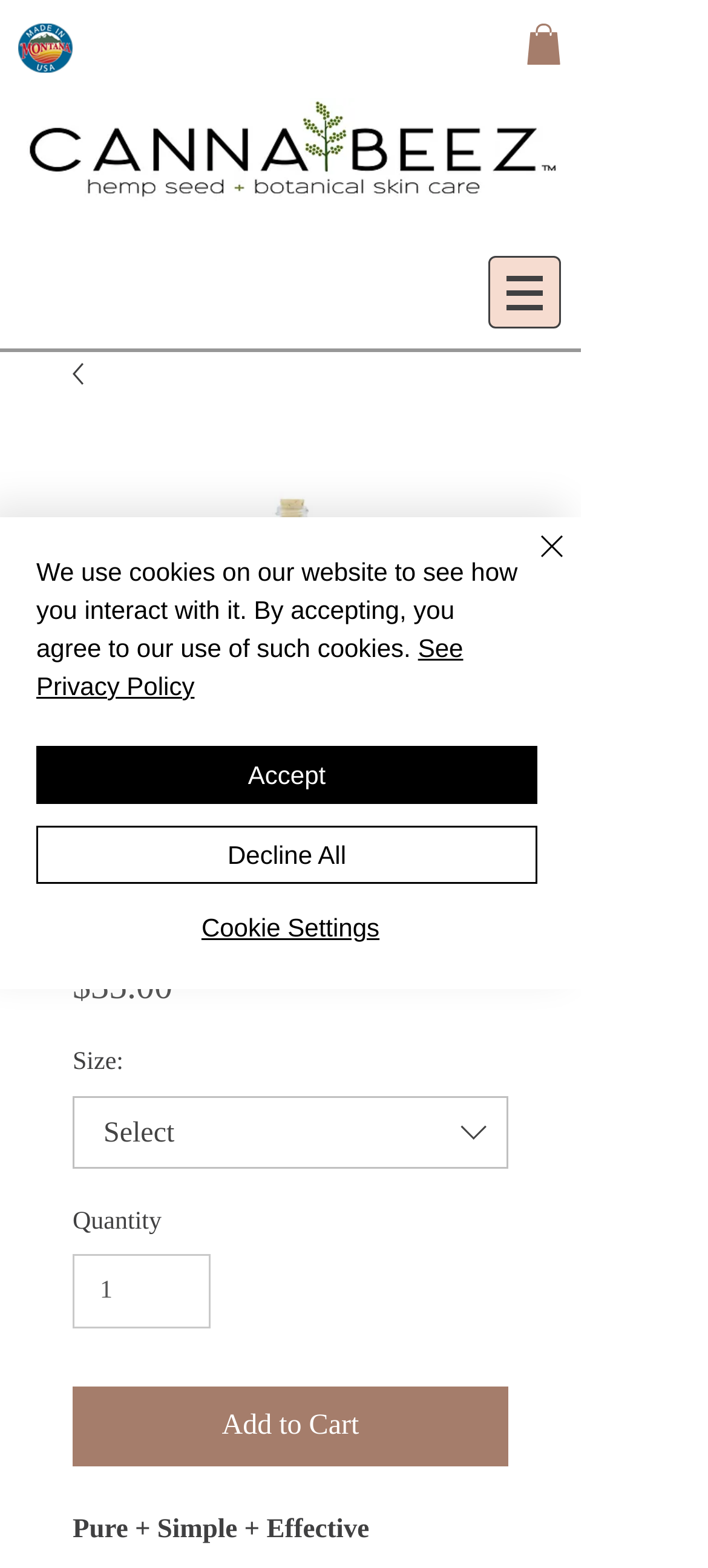Please locate the clickable area by providing the bounding box coordinates to follow this instruction: "View site navigation".

[0.69, 0.163, 0.792, 0.209]